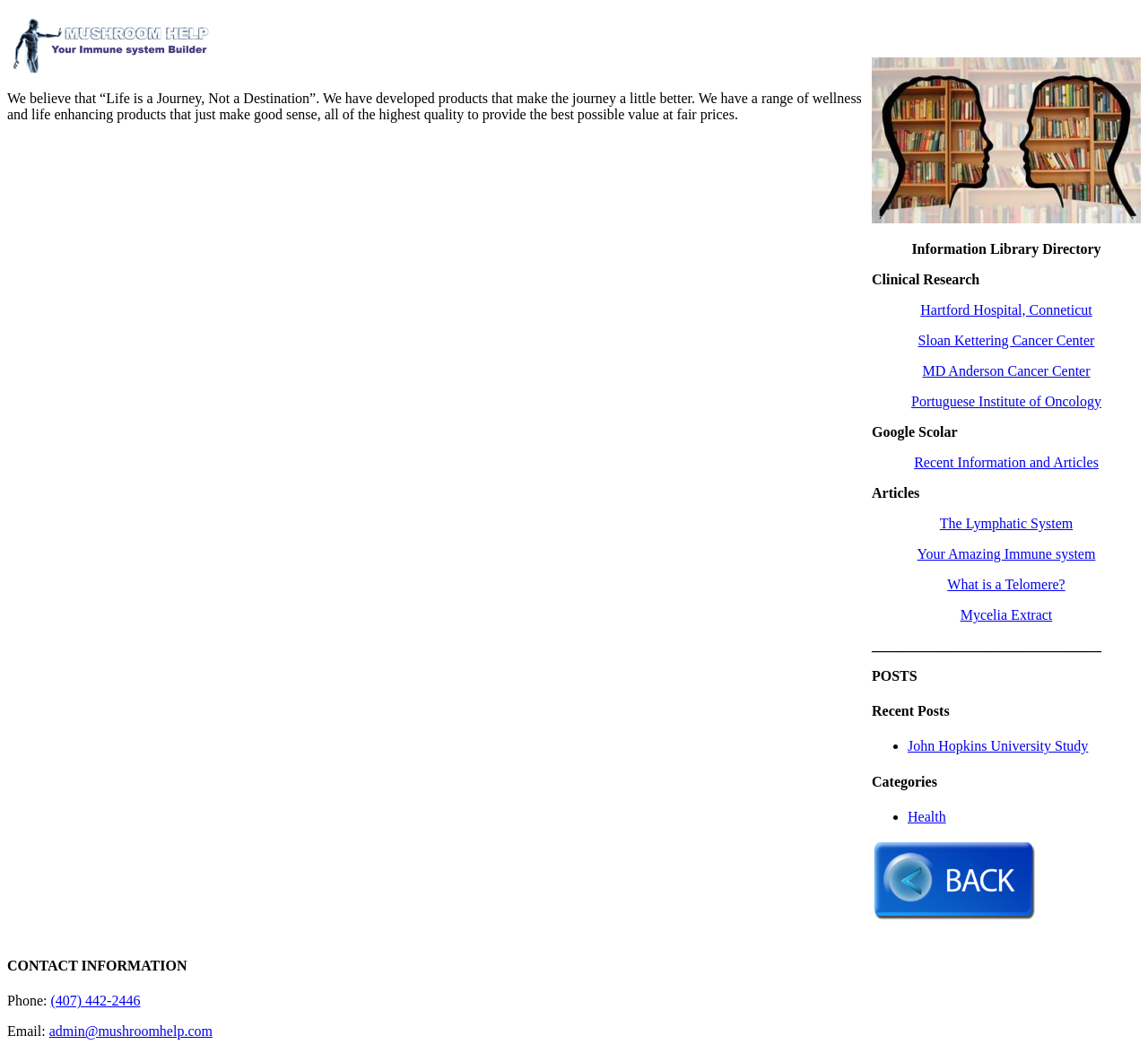How many links are there under 'Recent Posts'?
Please use the visual content to give a single word or phrase answer.

1